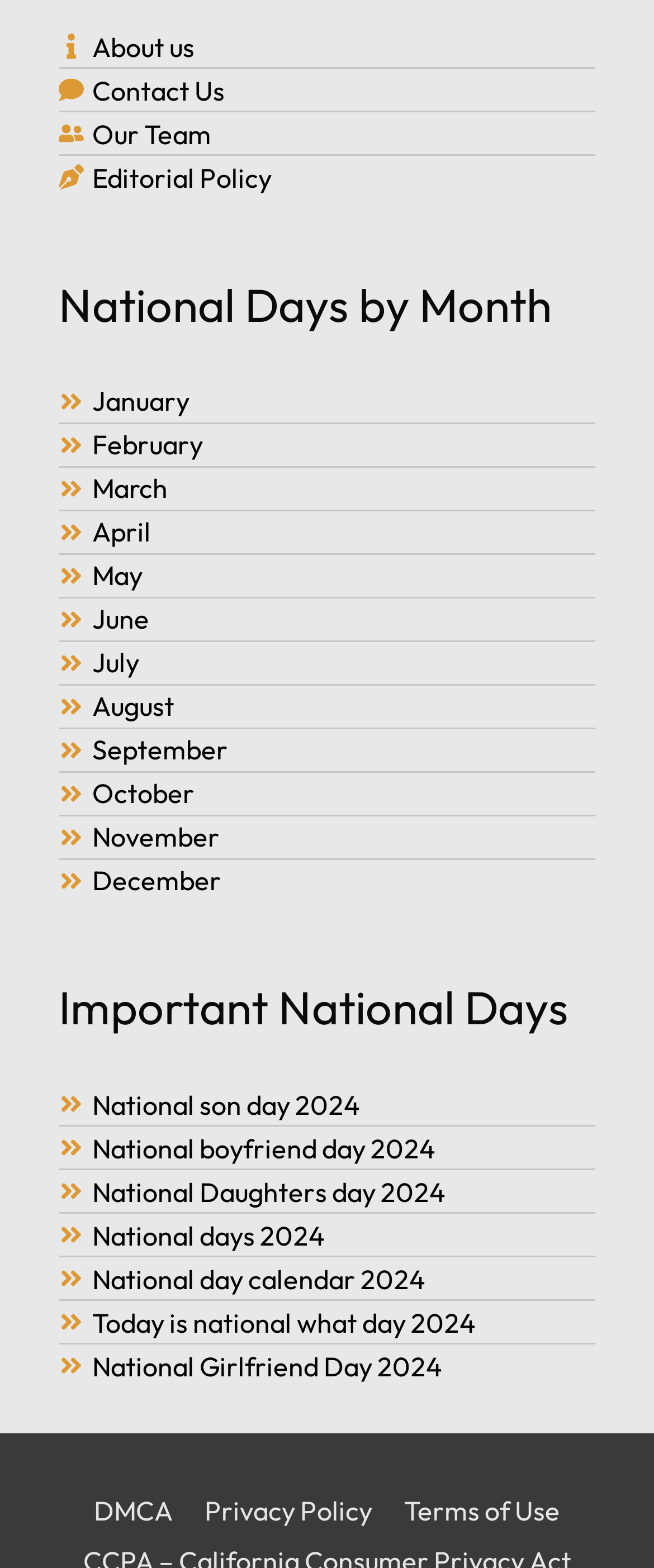Please provide a one-word or short phrase answer to the question:
How many months are listed on the webpage?

12